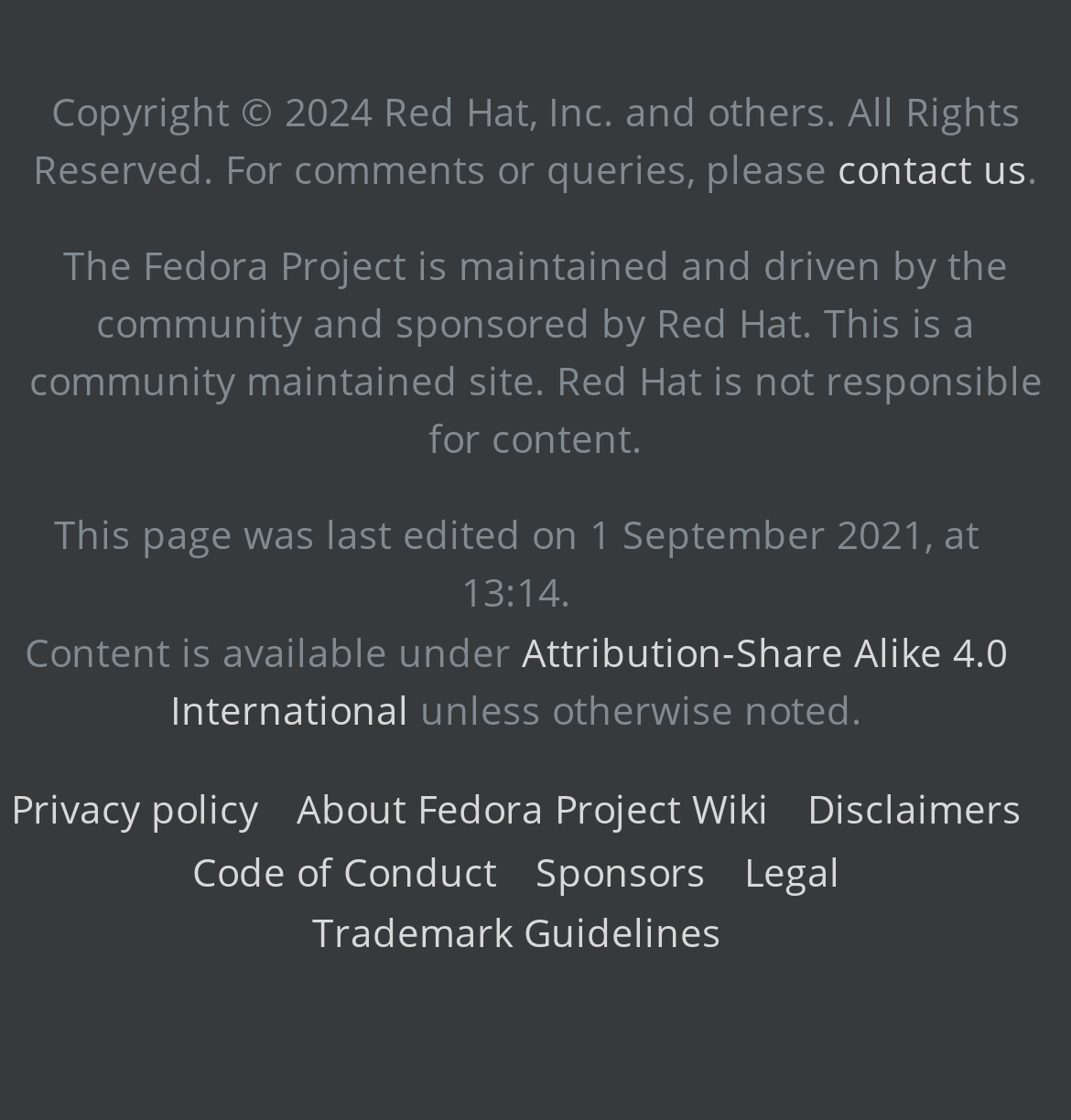Show the bounding box coordinates for the element that needs to be clicked to execute the following instruction: "contact us". Provide the coordinates in the form of four float numbers between 0 and 1, i.e., [left, top, right, bottom].

[0.782, 0.127, 0.959, 0.173]